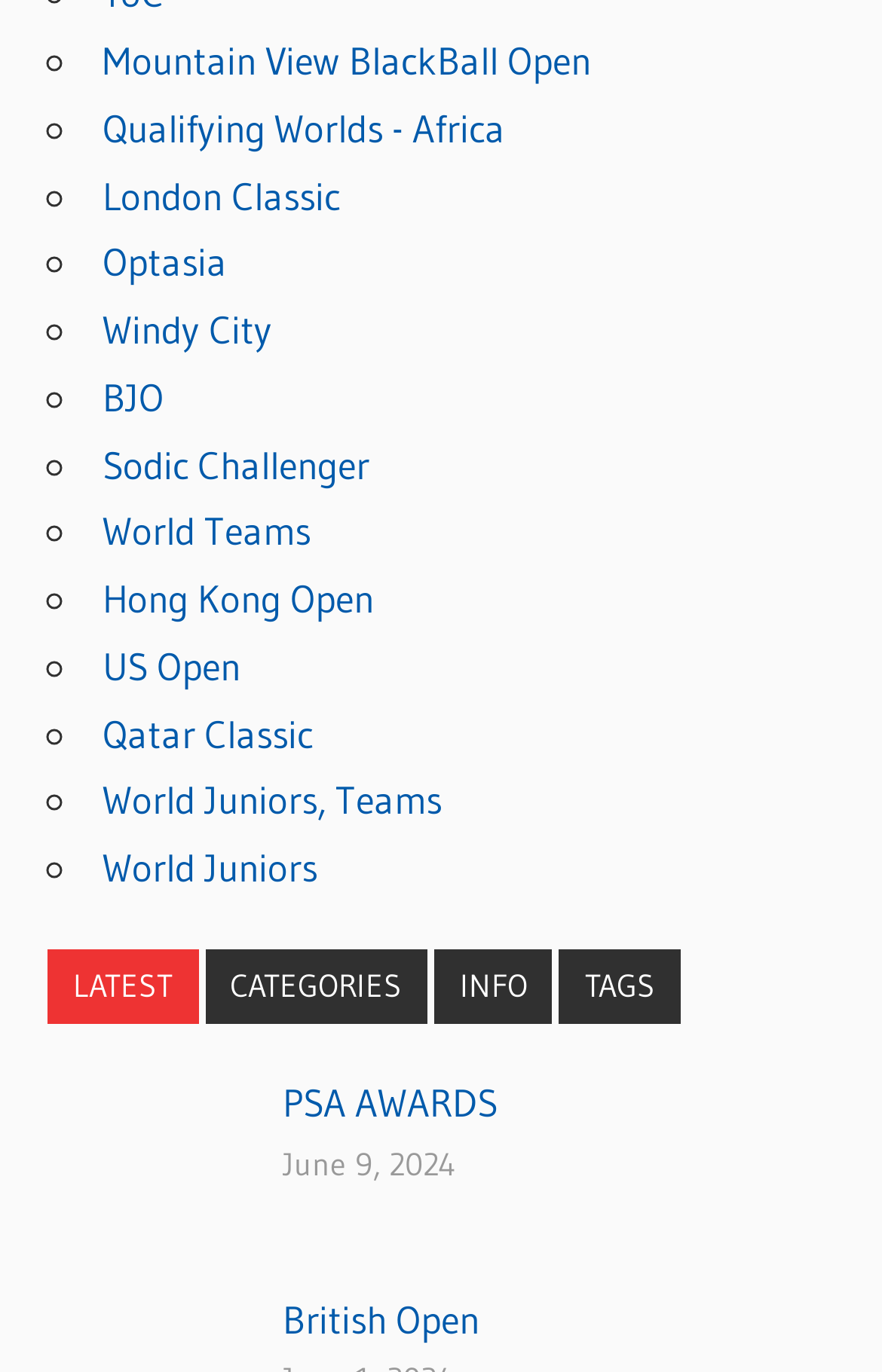What is the first tournament listed?
Based on the image, answer the question with a single word or brief phrase.

Mountain View BlackBall Open